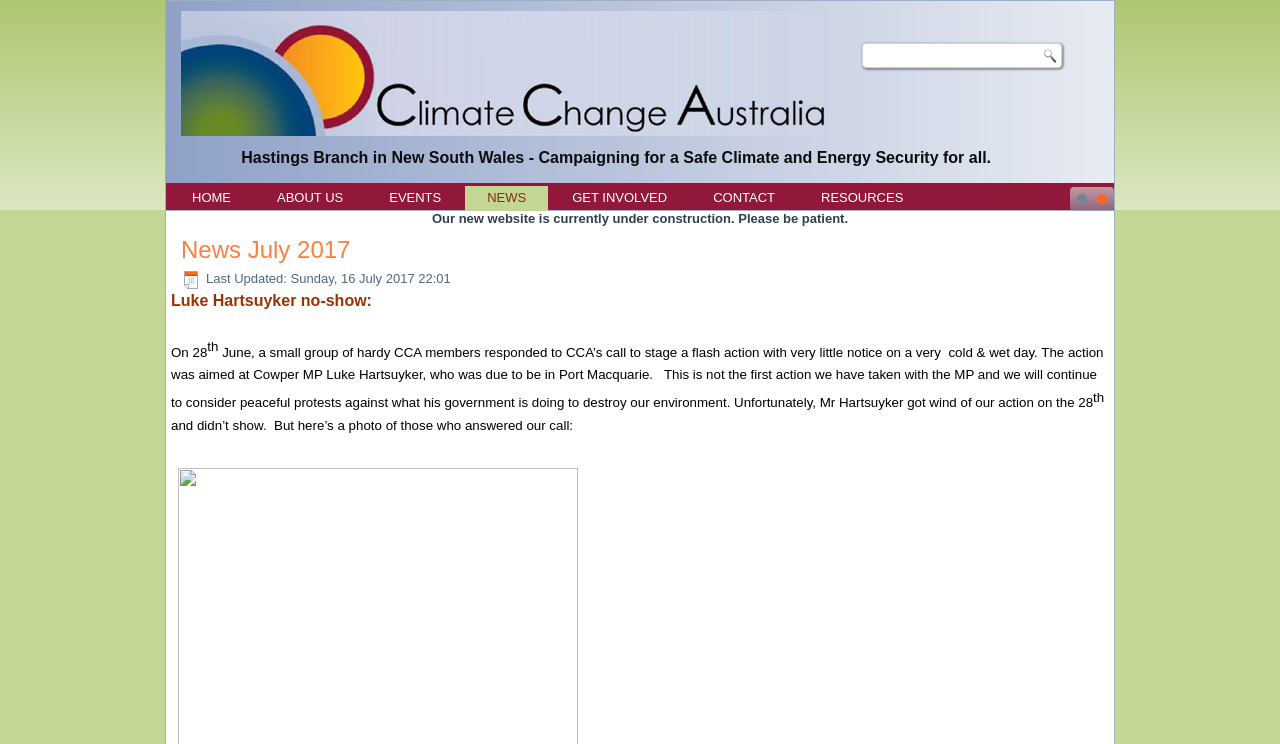Provide the bounding box for the UI element matching this description: "Get Involved".

[0.43, 0.25, 0.538, 0.282]